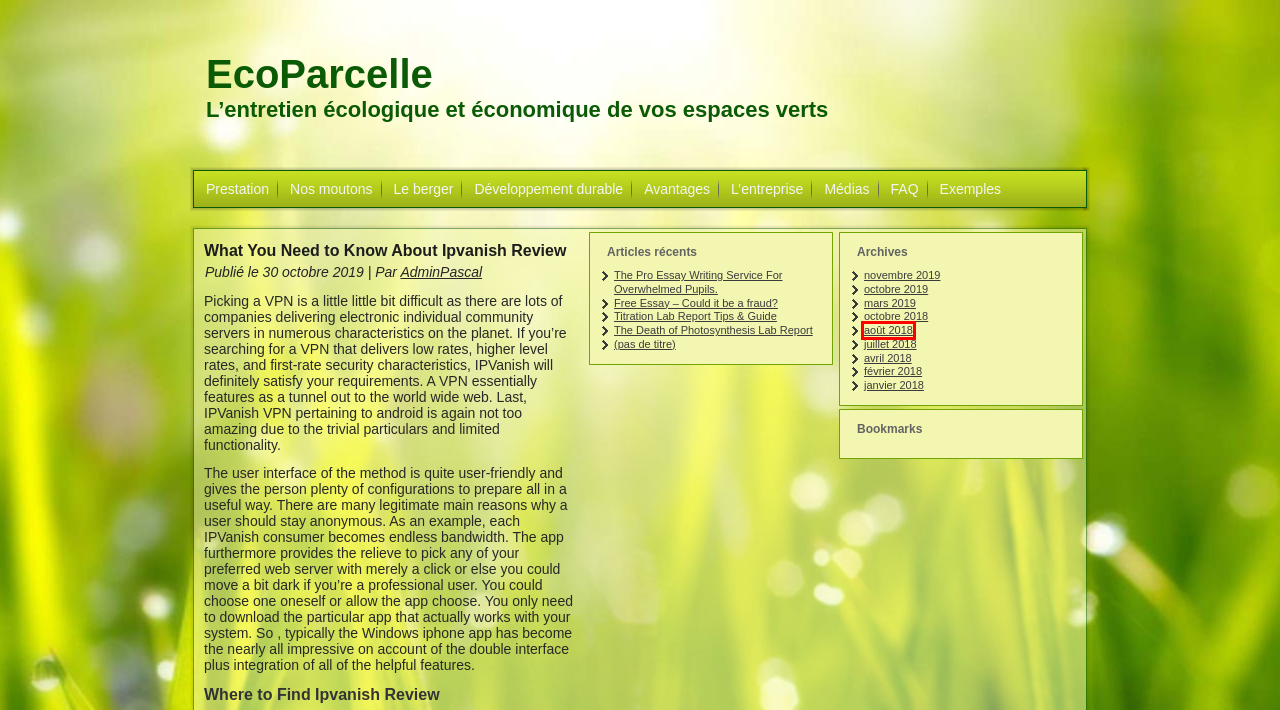You are provided with a screenshot of a webpage containing a red rectangle bounding box. Identify the webpage description that best matches the new webpage after the element in the bounding box is clicked. Here are the potential descriptions:
A. mars | 2019 | EcoParcelle
B. Avantages | EcoParcelle
C. août | 2018 | EcoParcelle
D. Nos moutons | EcoParcelle
E. The Pro Essay Writing Service For Overwhelmed Pupils. | EcoParcelle
F. Prestation | EcoParcelle
G. Le berger | EcoParcelle
H. The Death of Photosynthesis Lab Report | EcoParcelle

C